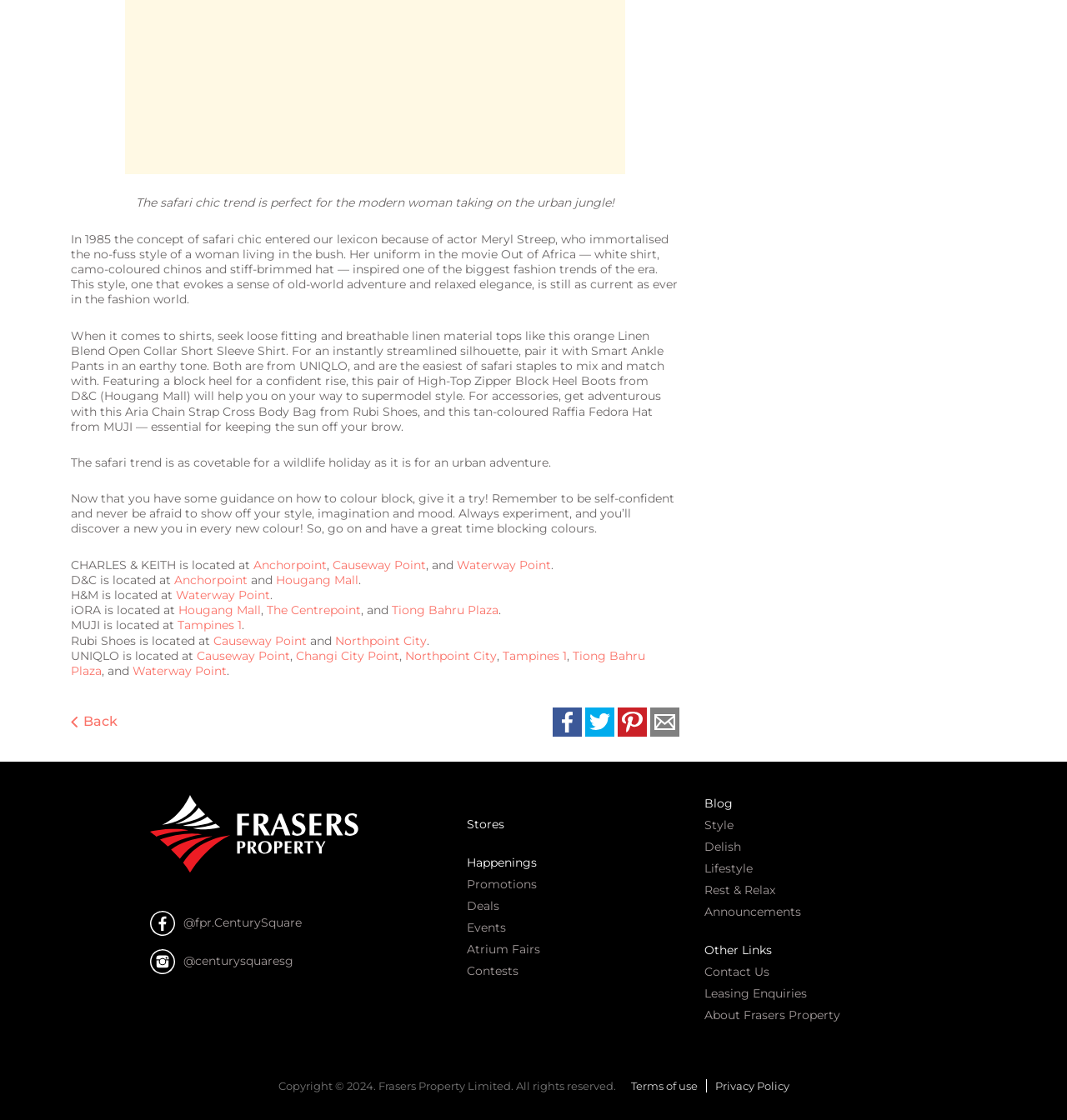Please find the bounding box coordinates of the element that needs to be clicked to perform the following instruction: "Click on the 'Anchorpoint' link". The bounding box coordinates should be four float numbers between 0 and 1, represented as [left, top, right, bottom].

[0.238, 0.497, 0.306, 0.511]